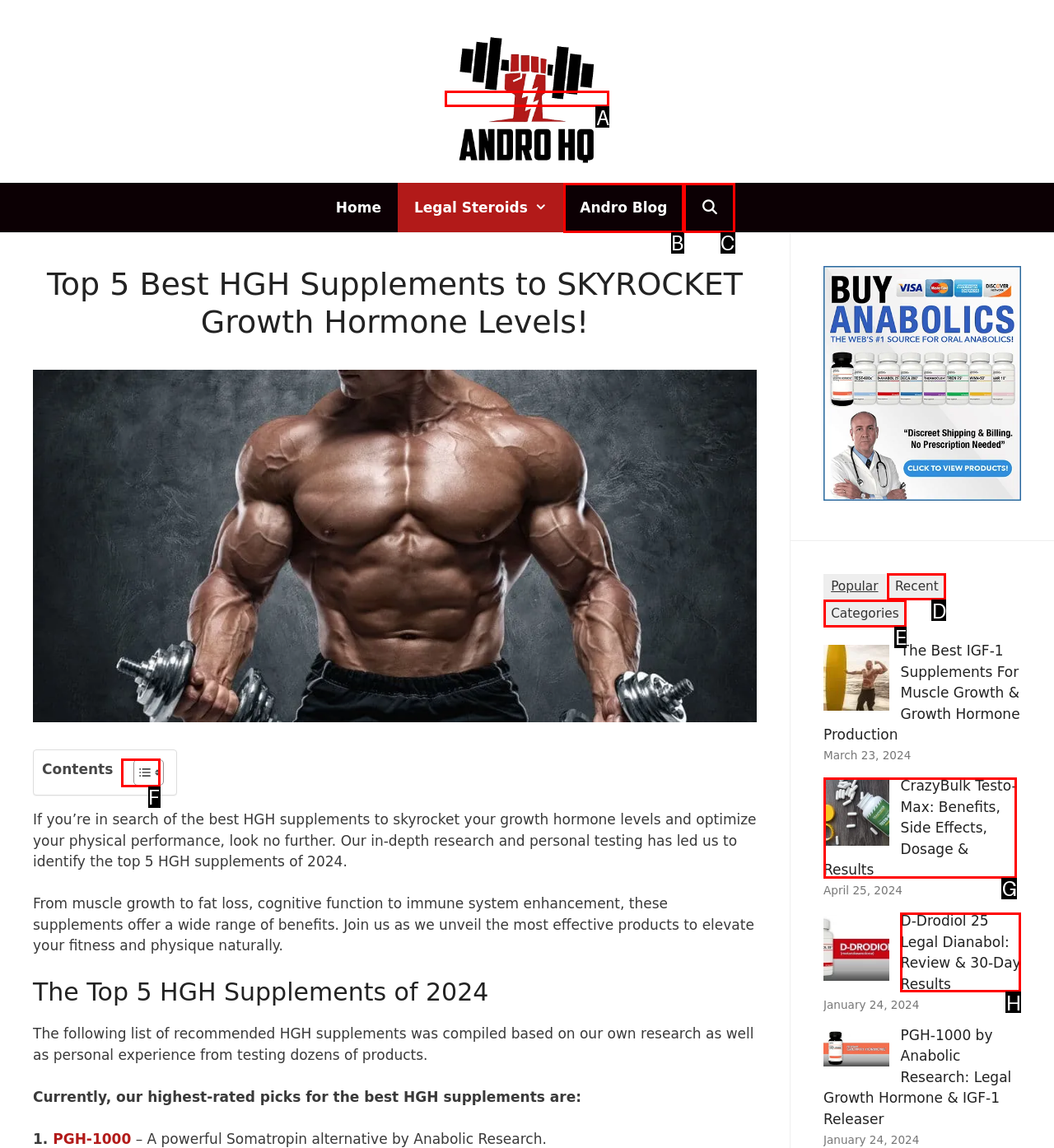Select the appropriate HTML element that needs to be clicked to execute the following task: Click on the 'Andro HQ' link. Respond with the letter of the option.

A